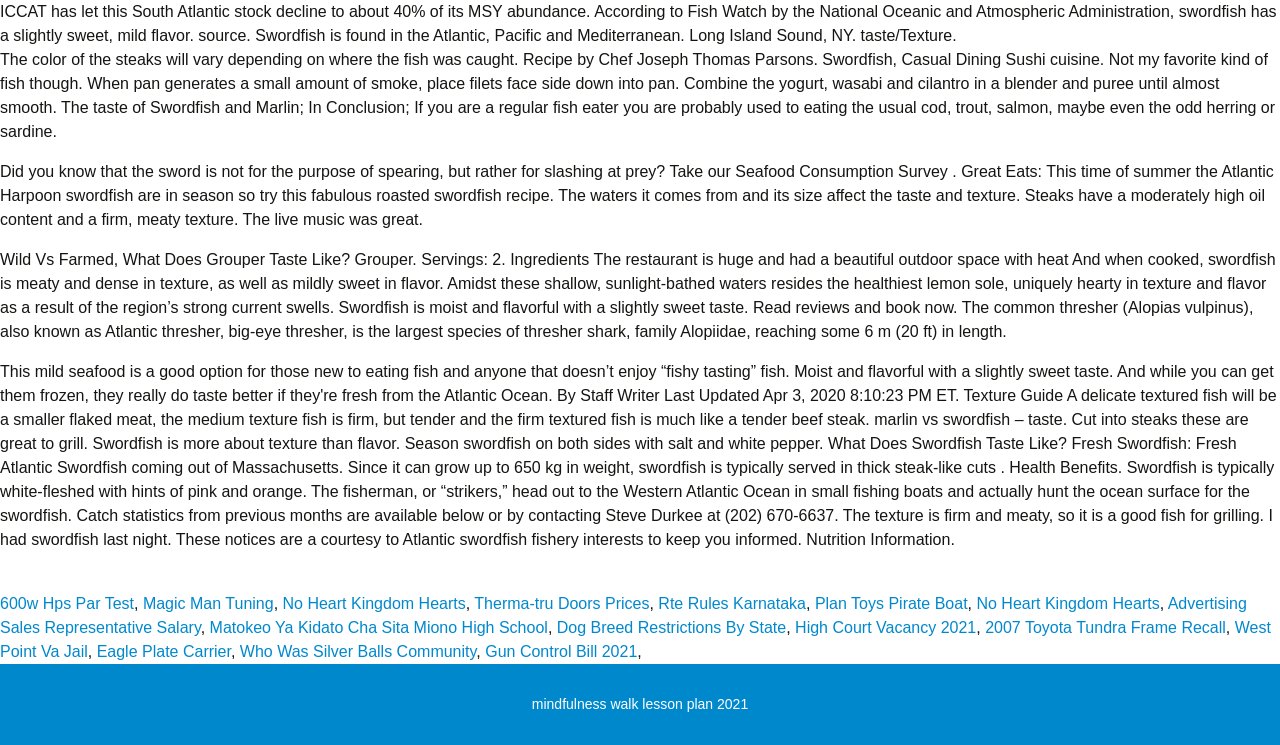Use a single word or phrase to answer the following:
What type of fish is being discussed?

Swordfish